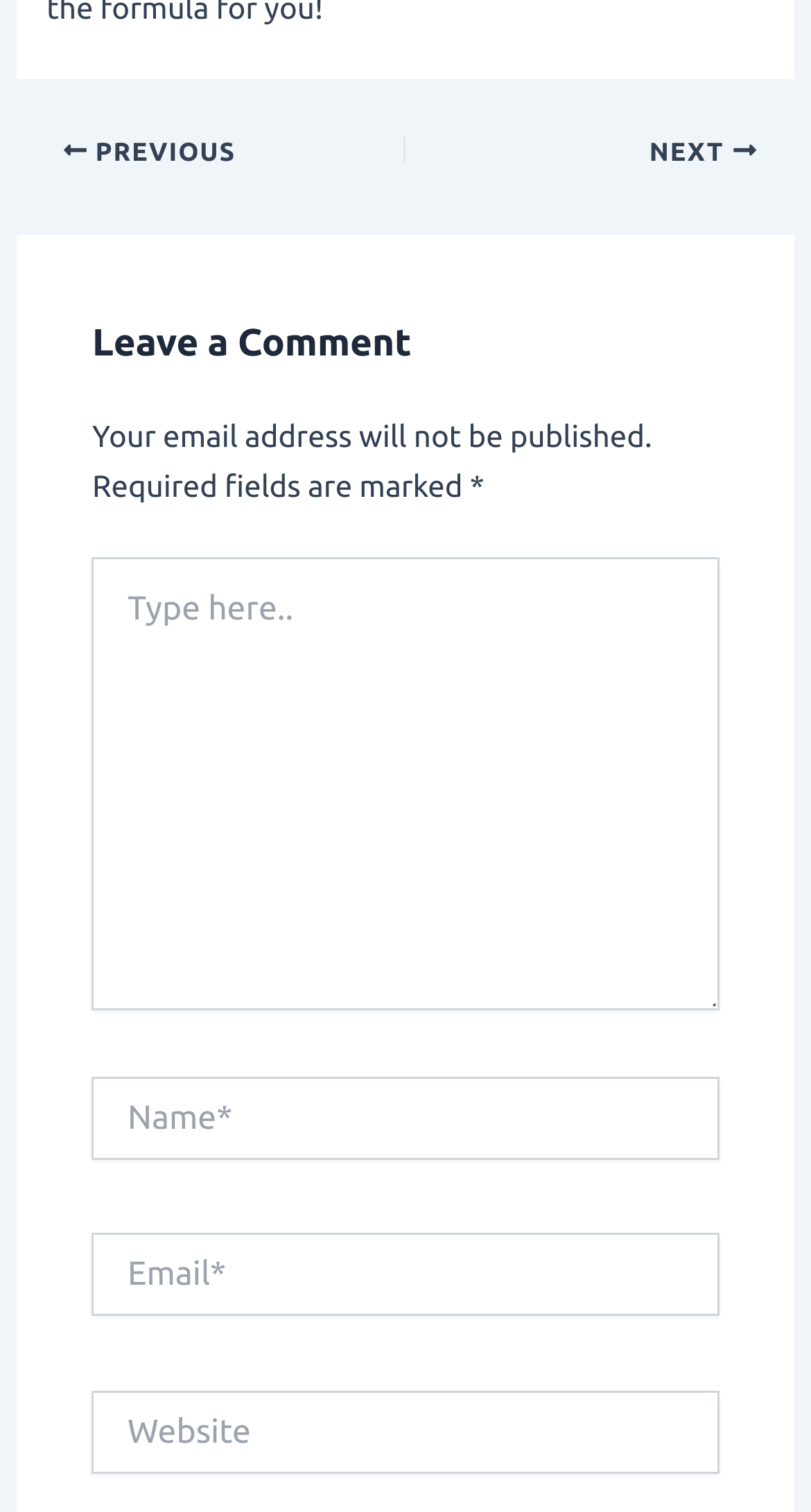Provide your answer in a single word or phrase: 
How many textboxes are there in the 'Leave a Comment' section?

4